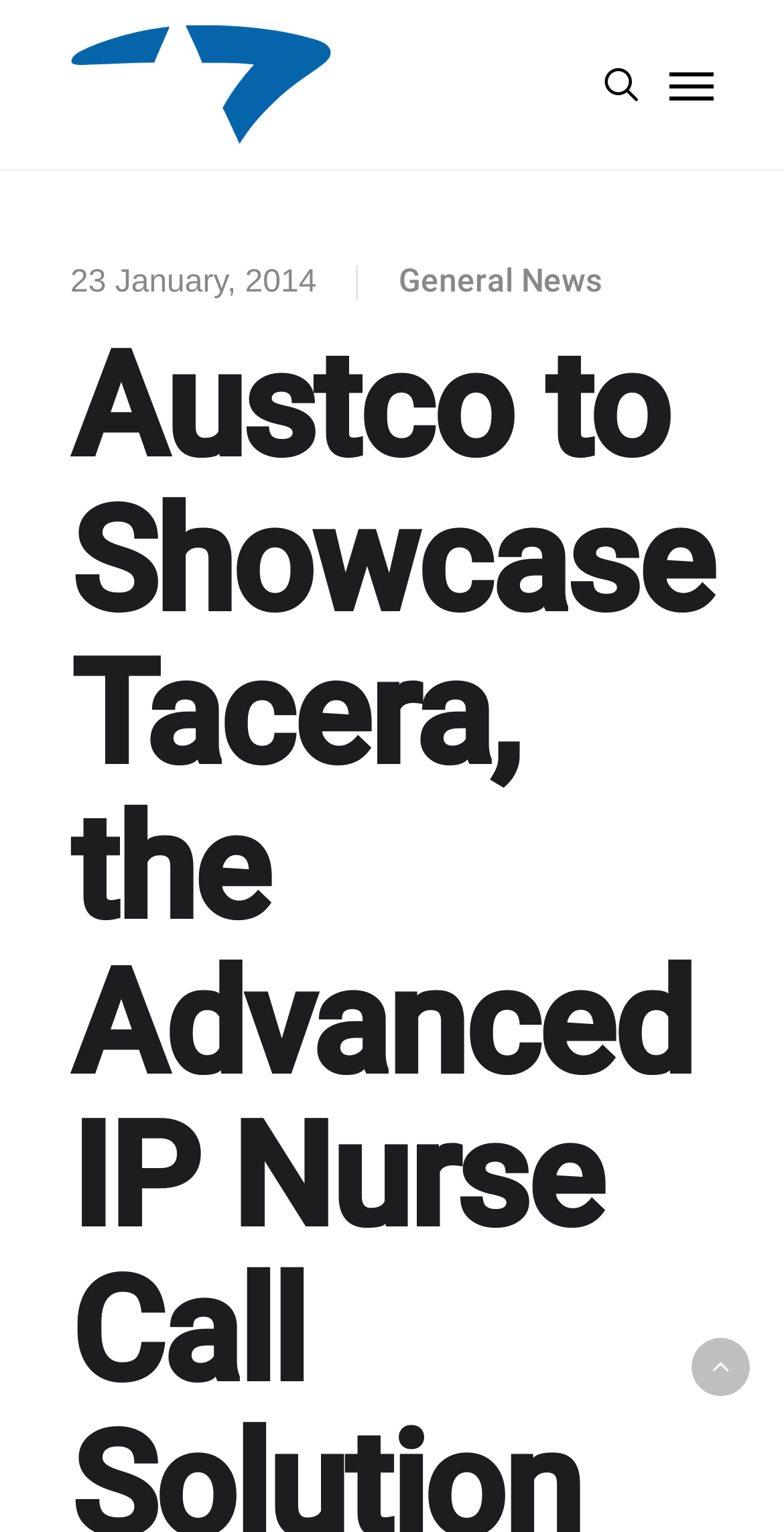Using the information in the image, give a comprehensive answer to the question: 
What is the icon at the bottom right corner?

I found the icon at the bottom right corner by looking at the link element with the content ' ' which is located at the bottom right corner of the webpage.